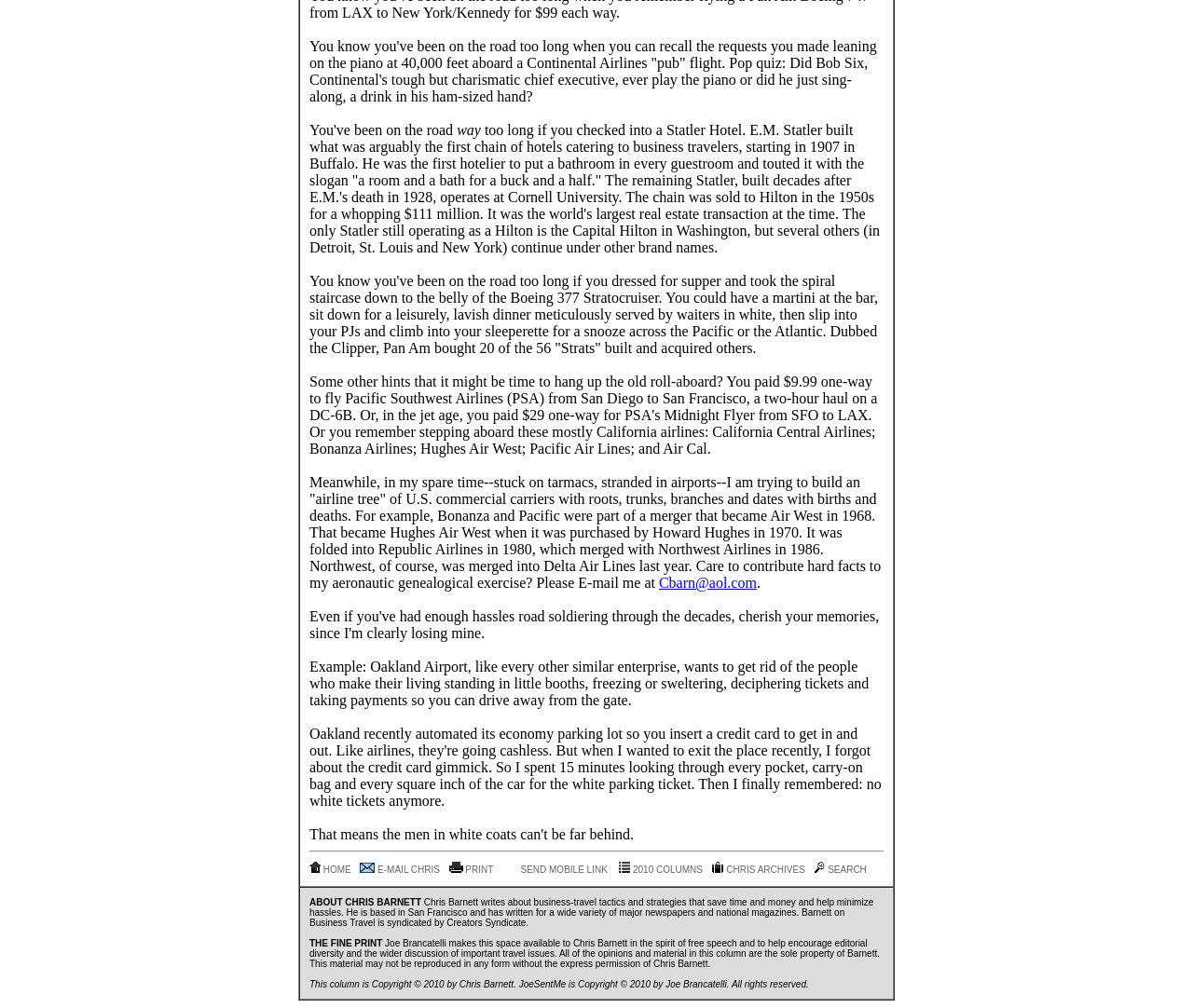Provide the bounding box coordinates in the format (top-left x, top-left y, bottom-right x, bottom-right y). All values are floating point numbers between 0 and 1. Determine the bounding box coordinate of the UI element described as: SEND MOBILE LINK

[0.421, 0.858, 0.516, 0.868]